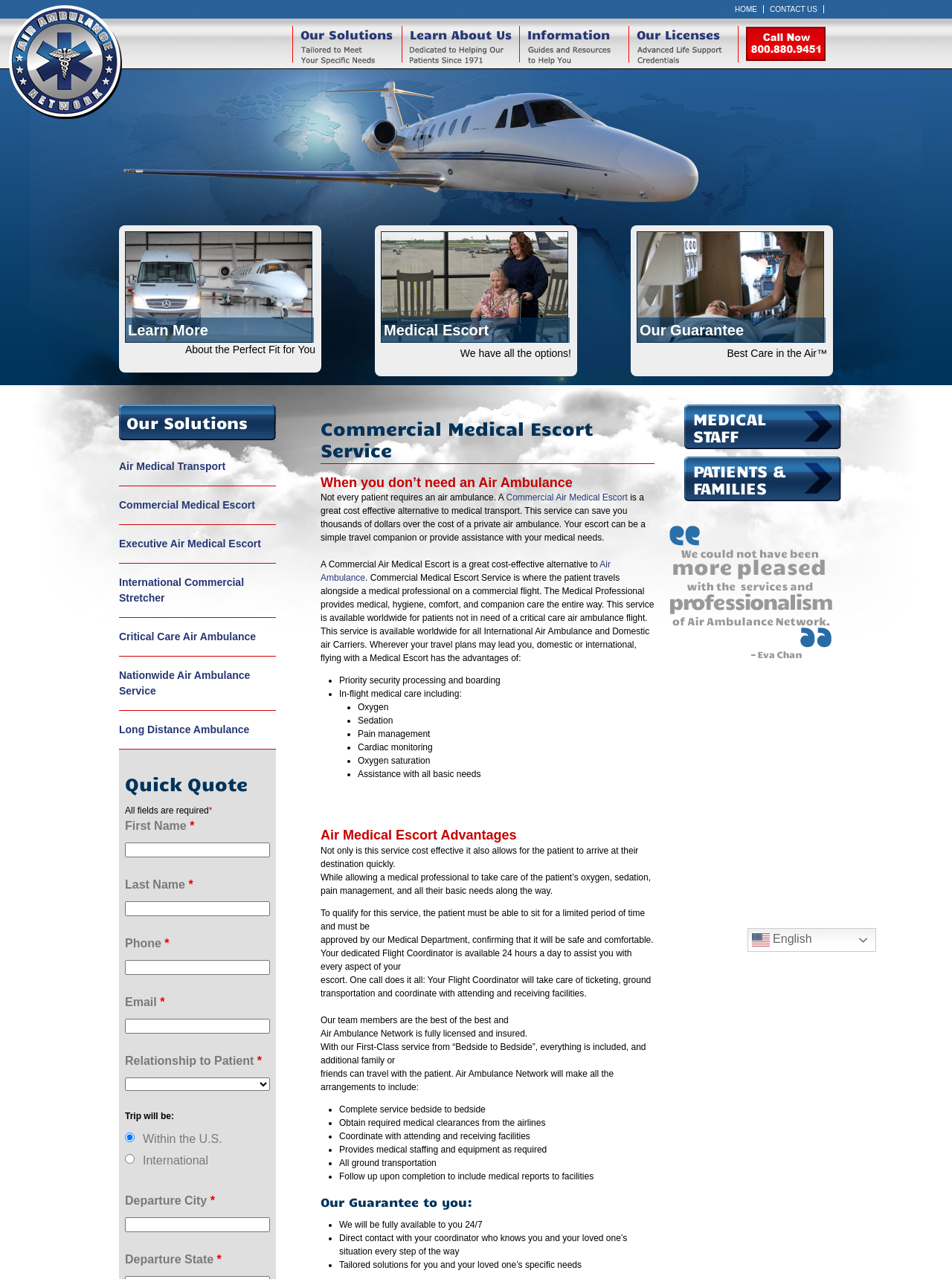Predict the bounding box of the UI element that fits this description: "International Commercial Stretcher".

[0.125, 0.451, 0.256, 0.472]